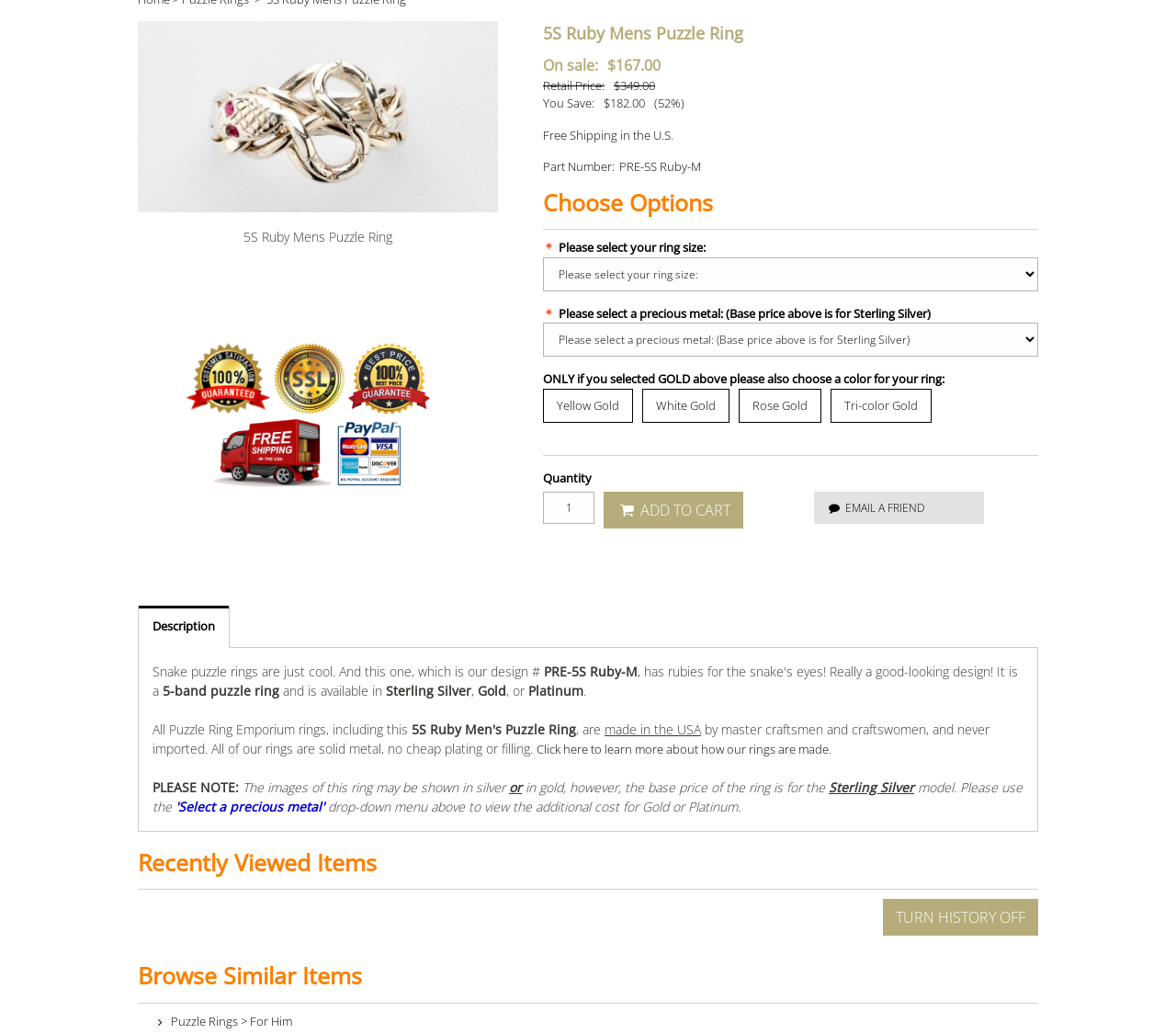Please determine the bounding box coordinates, formatted as (top-left x, top-left y, bottom-right x, bottom-right y), with all values as floating point numbers between 0 and 1. Identify the bounding box of the region described as: Derek Lotts

None